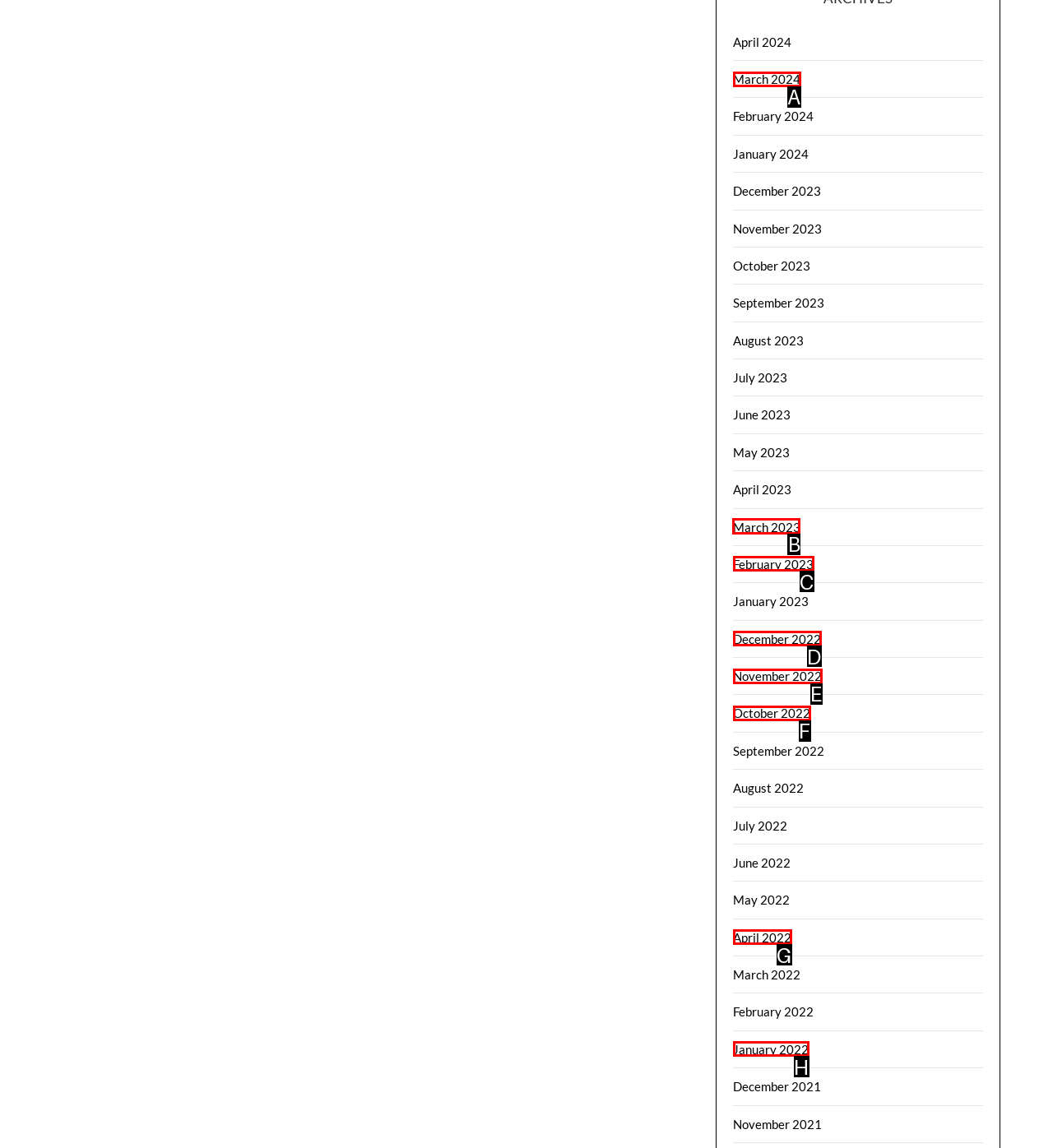Determine the HTML element to click for the instruction: go to March 2023.
Answer with the letter corresponding to the correct choice from the provided options.

B